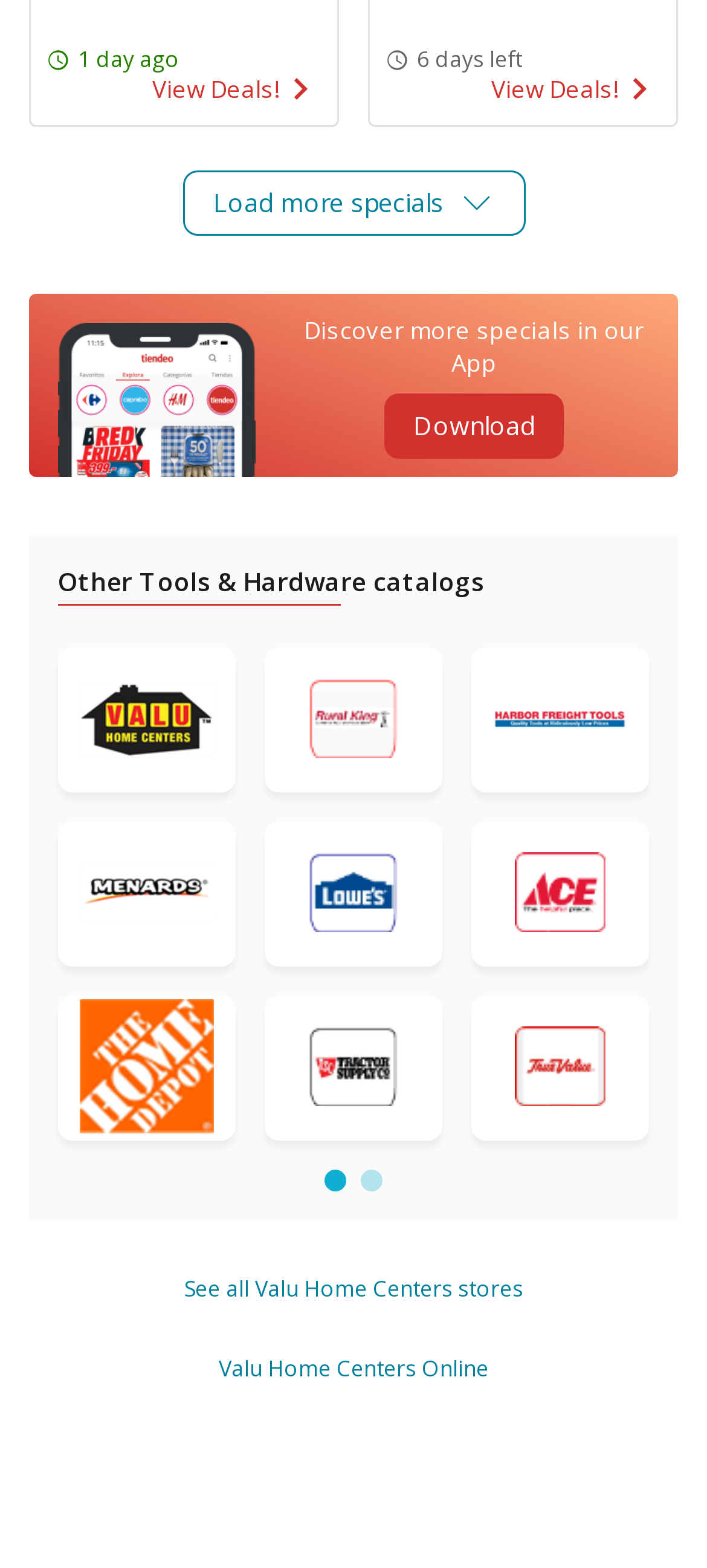Answer the question with a brief word or phrase:
What is the time period for the deals?

1 day ago, 6 days left